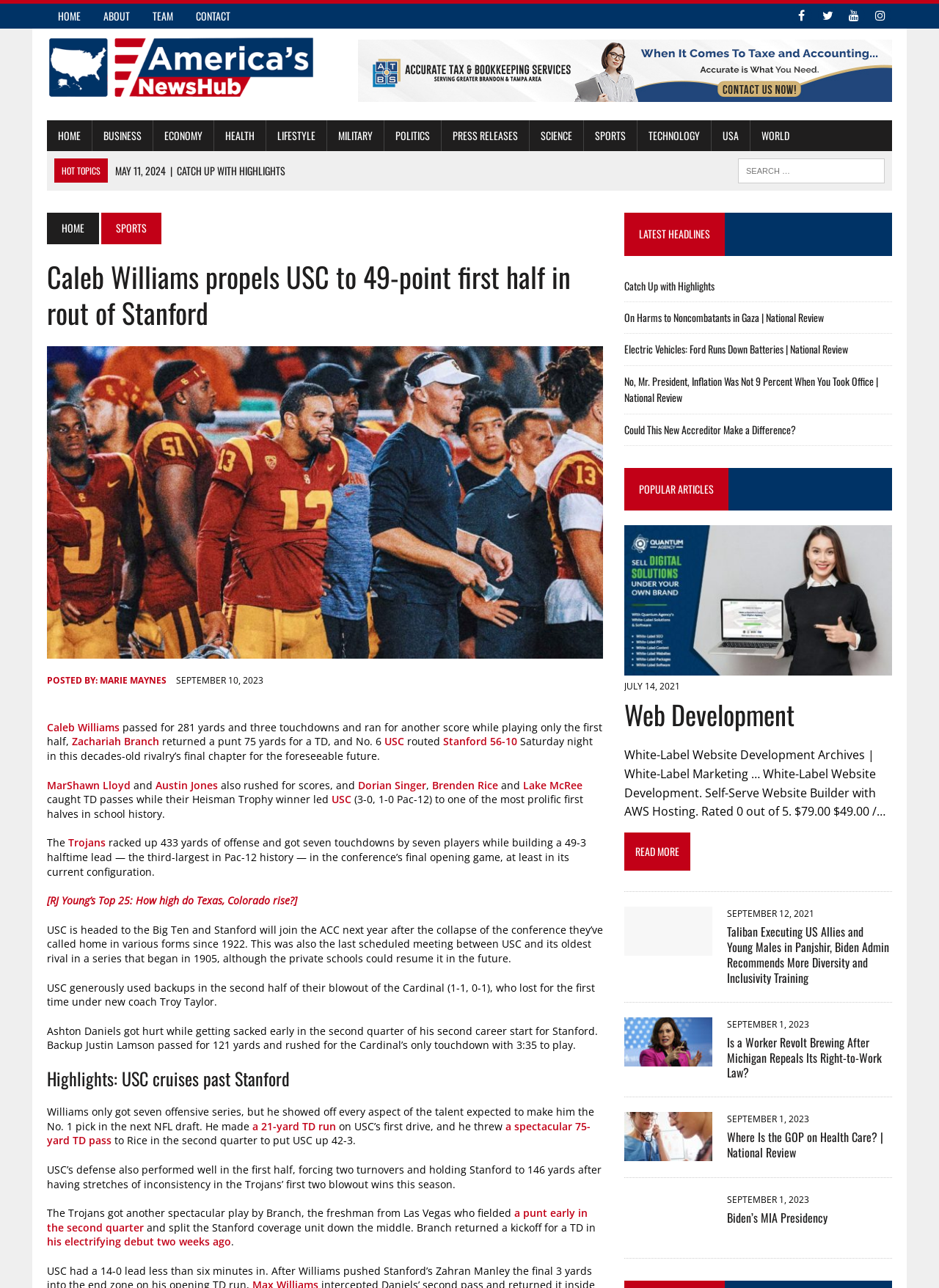Identify the coordinates of the bounding box for the element that must be clicked to accomplish the instruction: "click on HOME".

[0.05, 0.003, 0.098, 0.022]